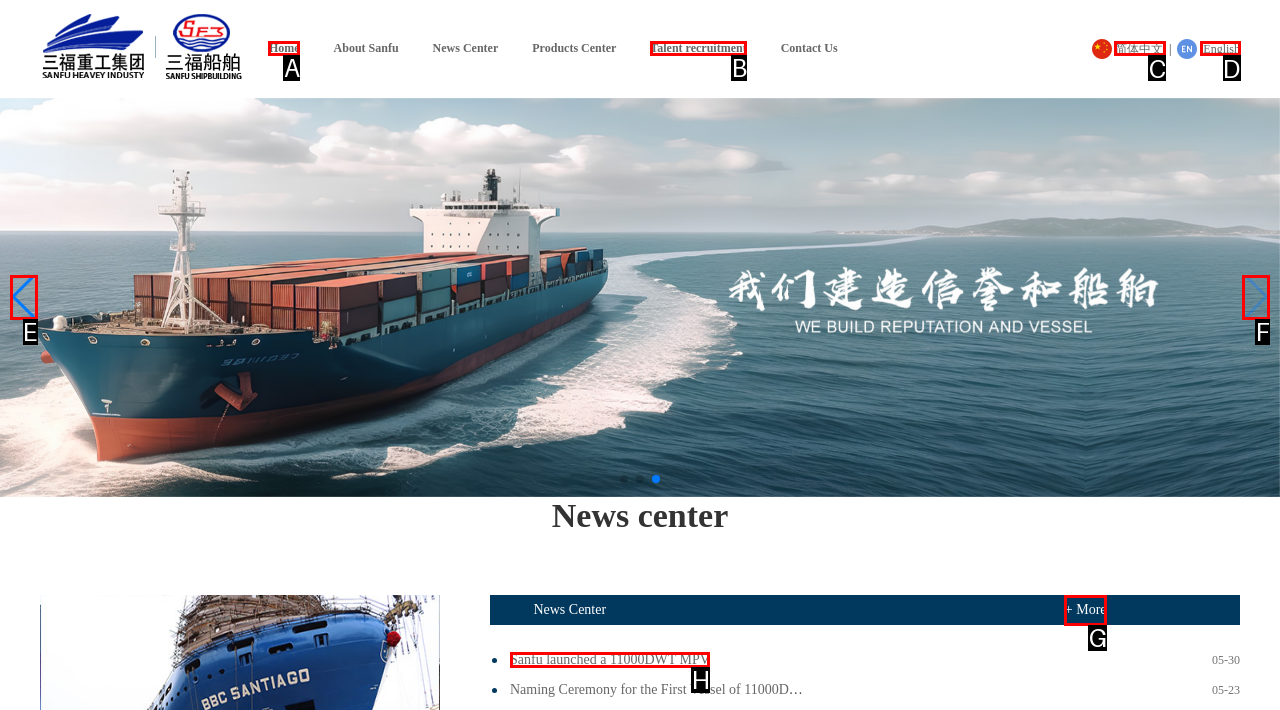Point out the UI element to be clicked for this instruction: Go to next slide. Provide the answer as the letter of the chosen element.

F